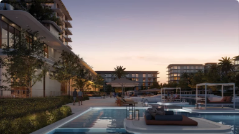What is the purpose of the seating areas in the image?
Could you give a comprehensive explanation in response to this question?

The caption describes the seating areas, including cozy loungers and shaded cabanas, as offering spaces for relaxation and leisure, implying that their purpose is to provide a comfortable area for people to unwind.